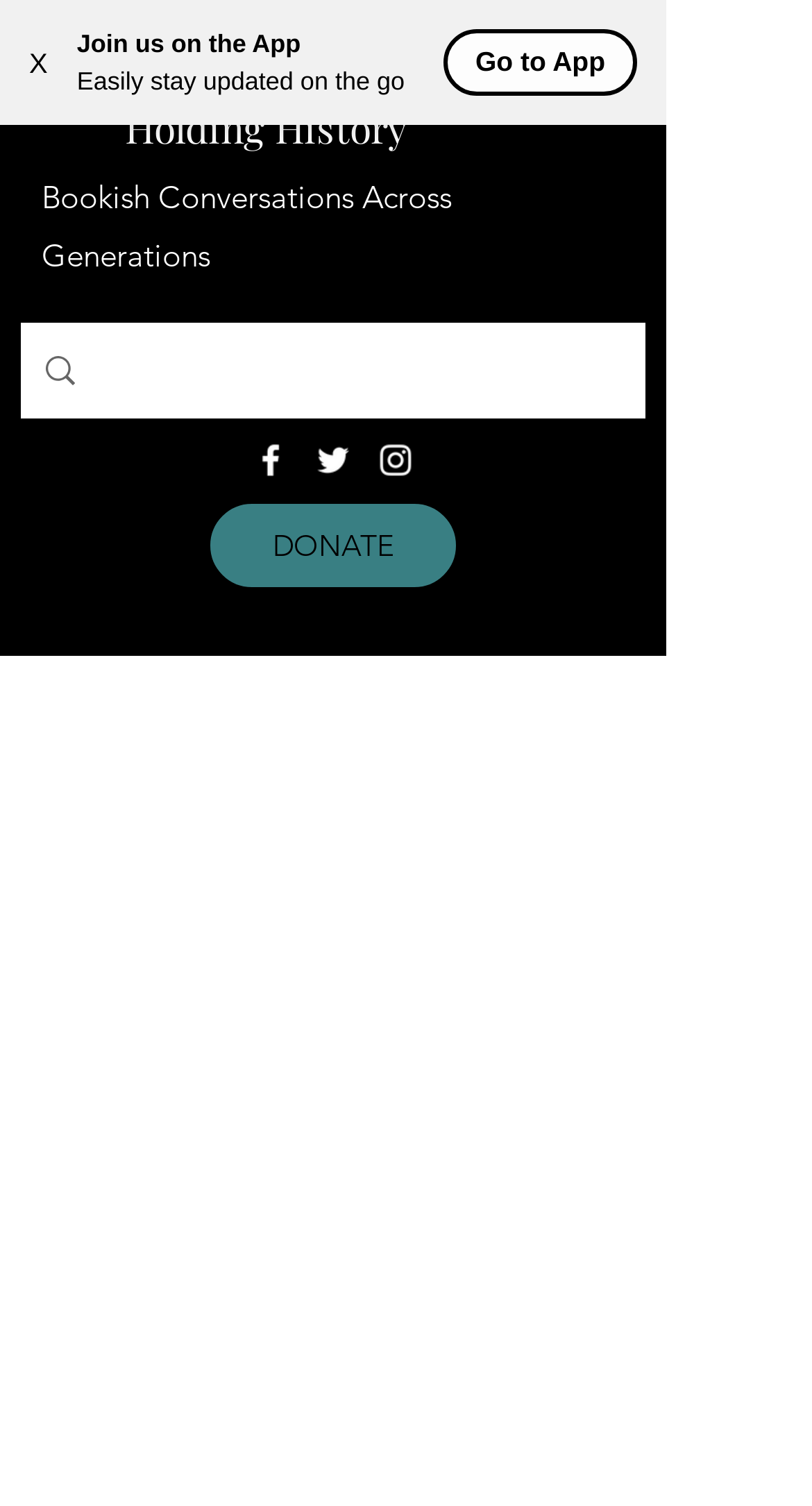Can you find the bounding box coordinates for the element that needs to be clicked to execute this instruction: "Visit Holding History website"? The coordinates should be given as four float numbers between 0 and 1, i.e., [left, top, right, bottom].

[0.154, 0.066, 0.503, 0.102]